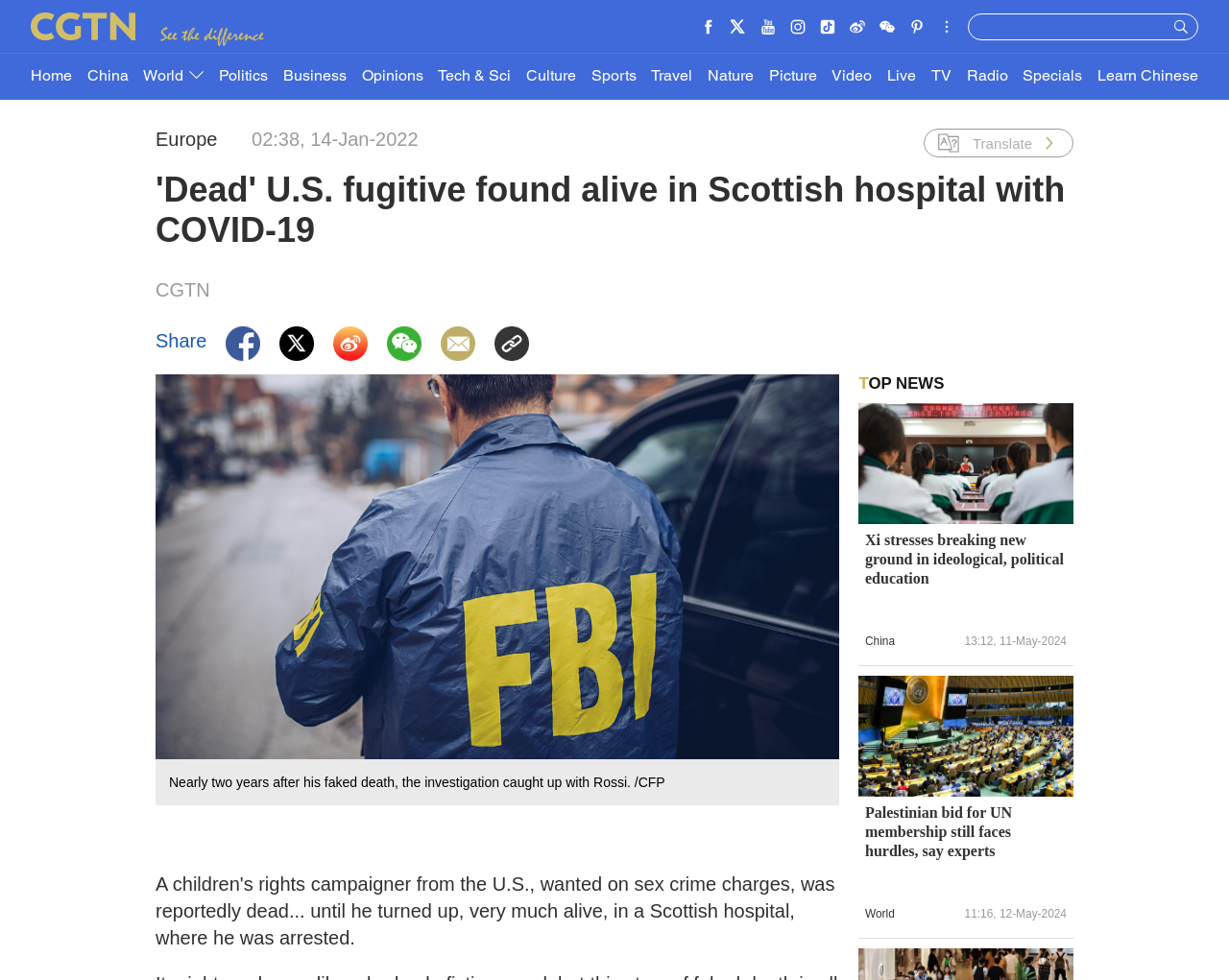Please provide the bounding box coordinate of the region that matches the element description: parent_node: Share. Coordinates should be in the format (top-left x, top-left y, bottom-right x, bottom-right y) and all values should be between 0 and 1.

[0.403, 0.333, 0.431, 0.368]